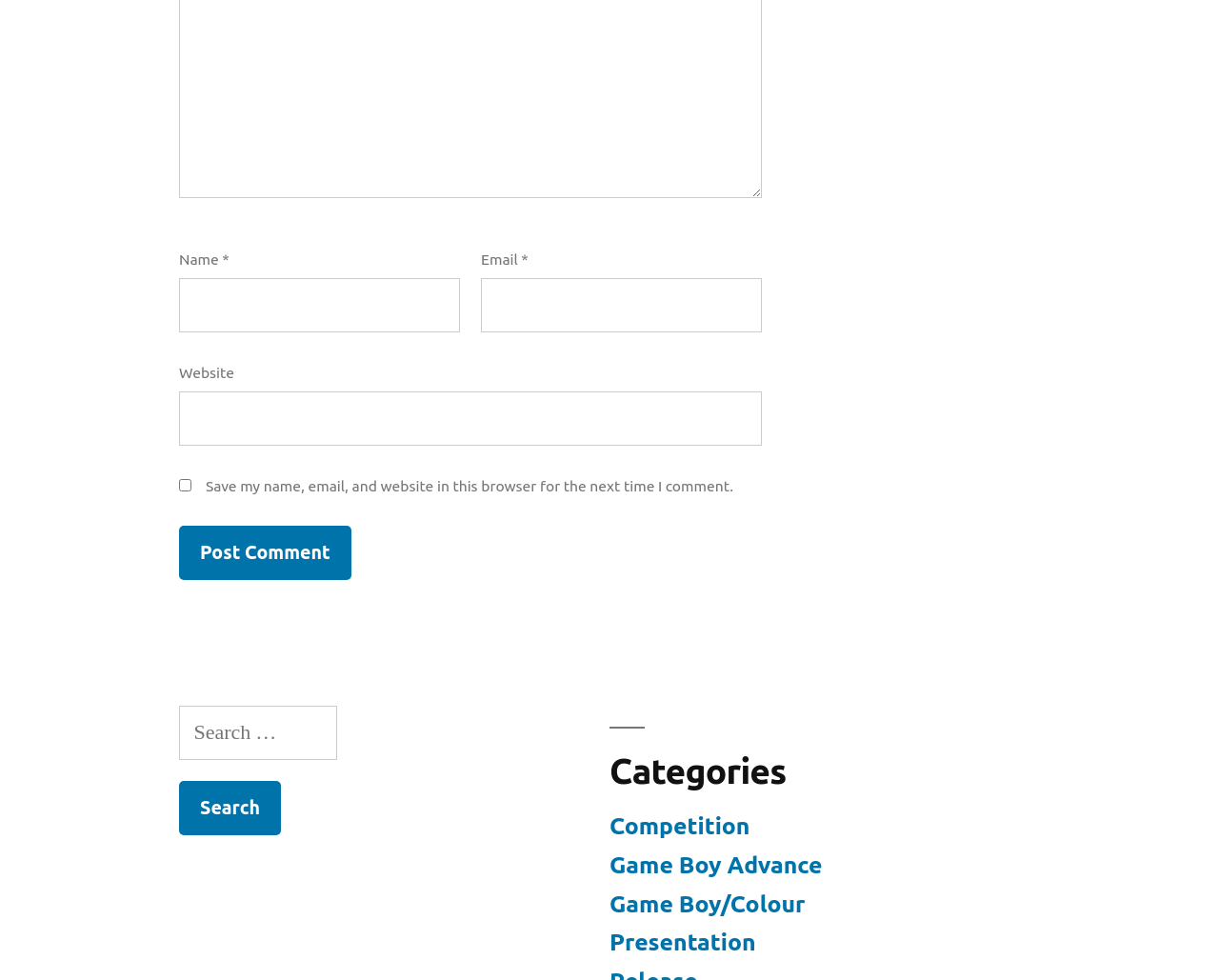Please identify the bounding box coordinates of the area that needs to be clicked to follow this instruction: "Enter your name".

[0.147, 0.284, 0.377, 0.339]